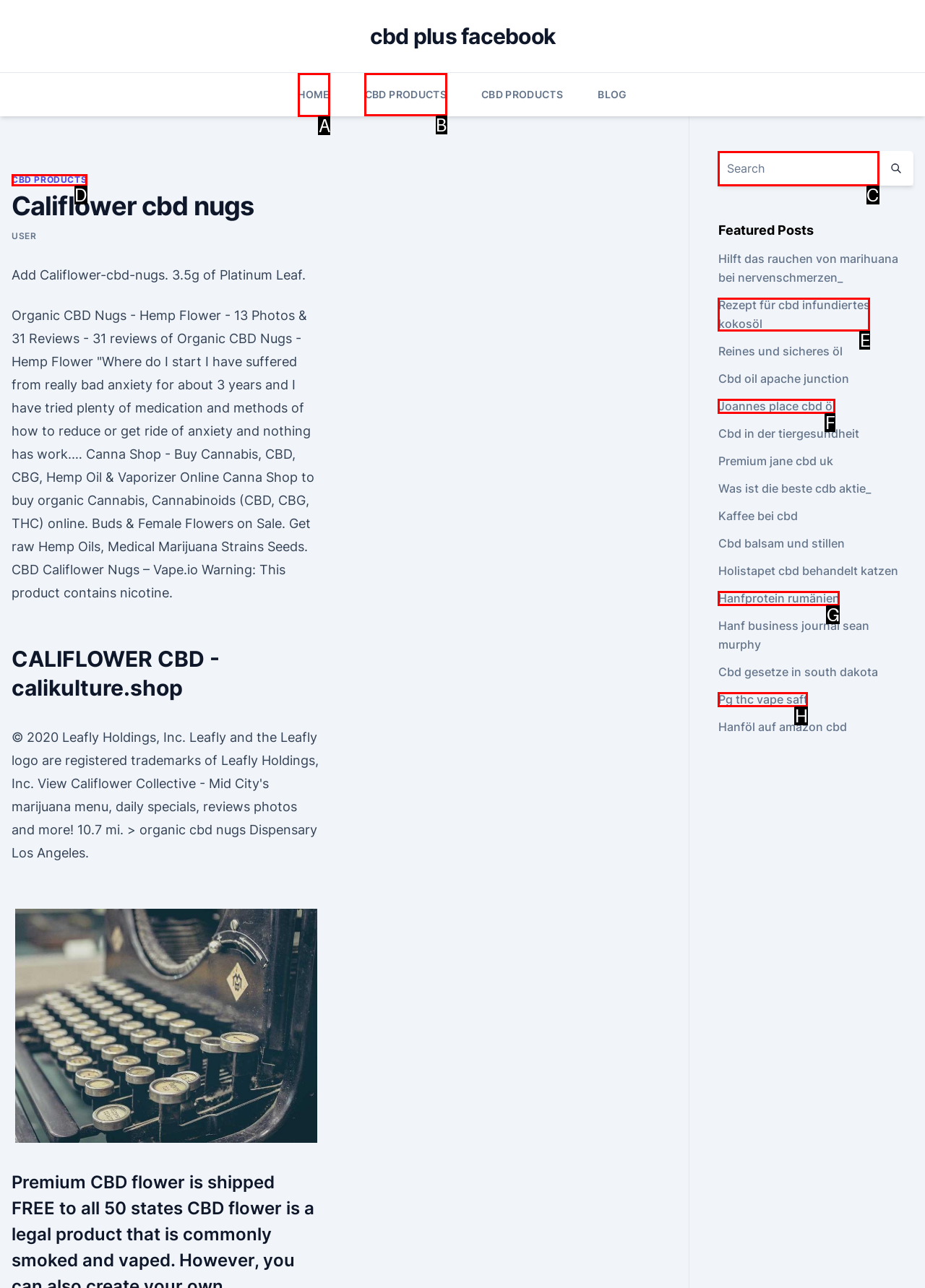Tell me which one HTML element I should click to complete the following task: Read the 'The Founders and Religious Freedom' article Answer with the option's letter from the given choices directly.

None